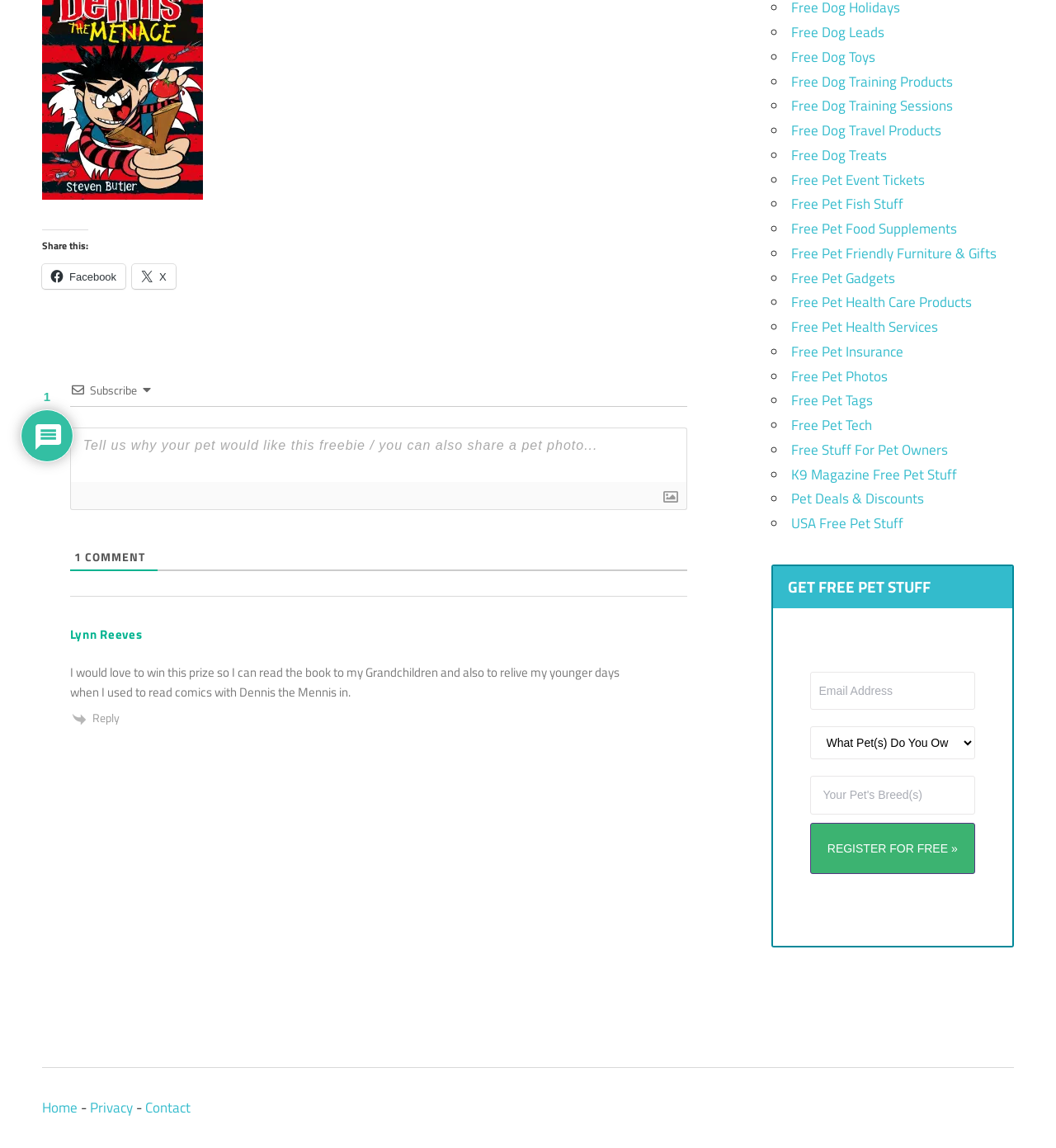Find the bounding box coordinates for the HTML element specified by: "Free Stuff For Pet Owners".

[0.749, 0.382, 0.897, 0.401]